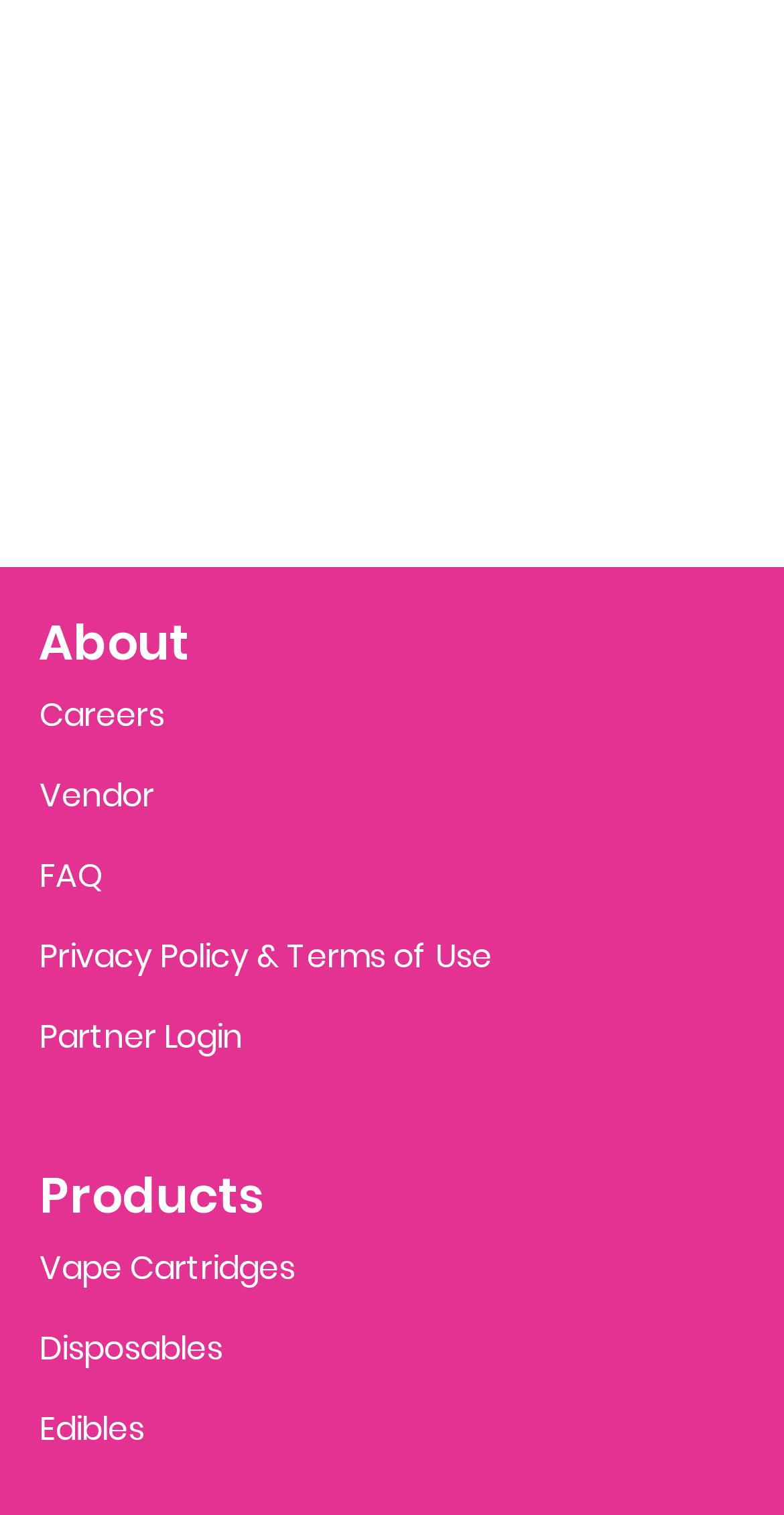Please determine the bounding box coordinates of the area that needs to be clicked to complete this task: 'go to products page'. The coordinates must be four float numbers between 0 and 1, formatted as [left, top, right, bottom].

[0.05, 0.767, 0.337, 0.811]